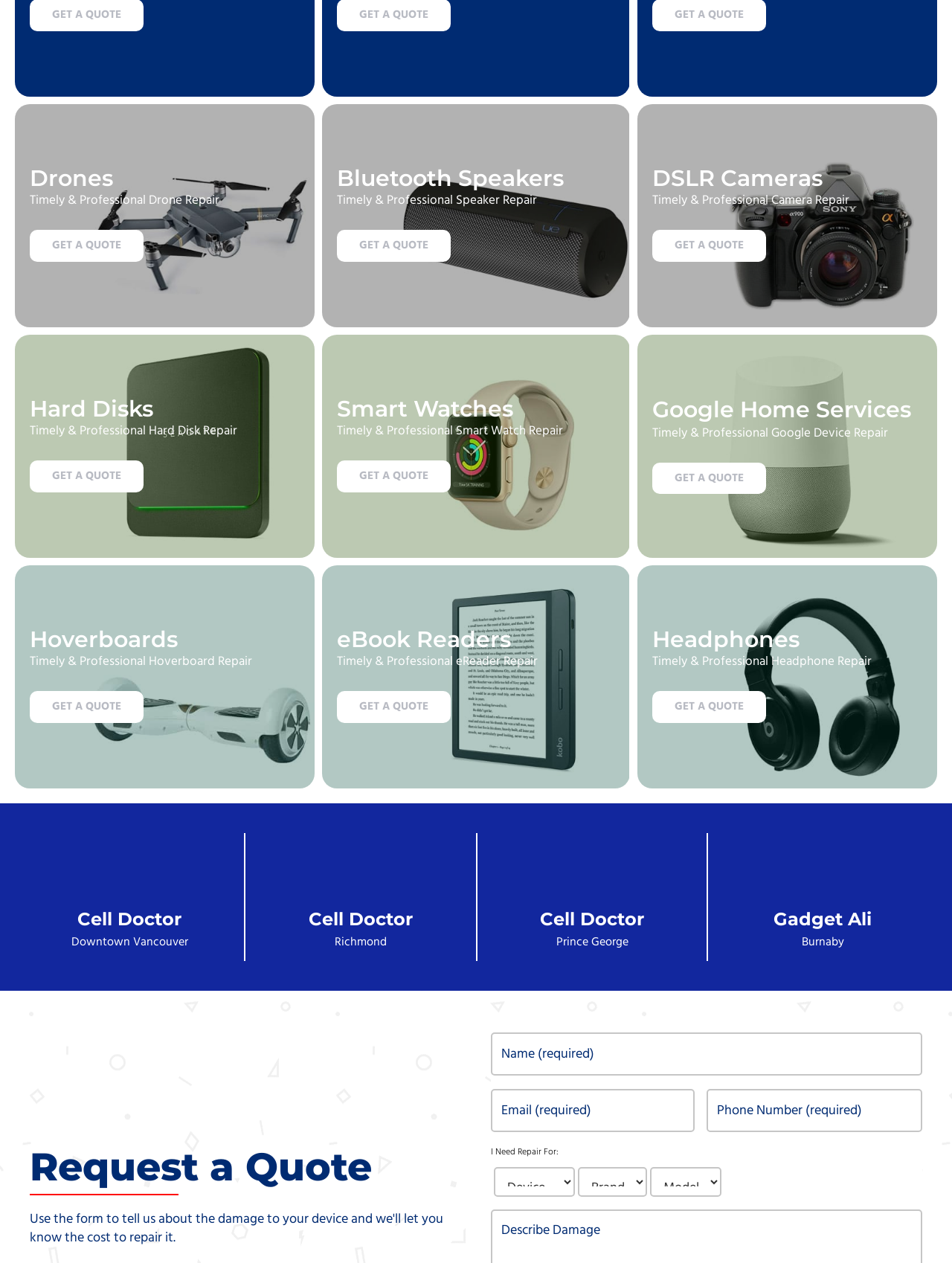Using the given description, provide the bounding box coordinates formatted as (top-left x, top-left y, bottom-right x, bottom-right y), with all values being floating point numbers between 0 and 1. Description: Get a quote

[0.685, 0.366, 0.804, 0.391]